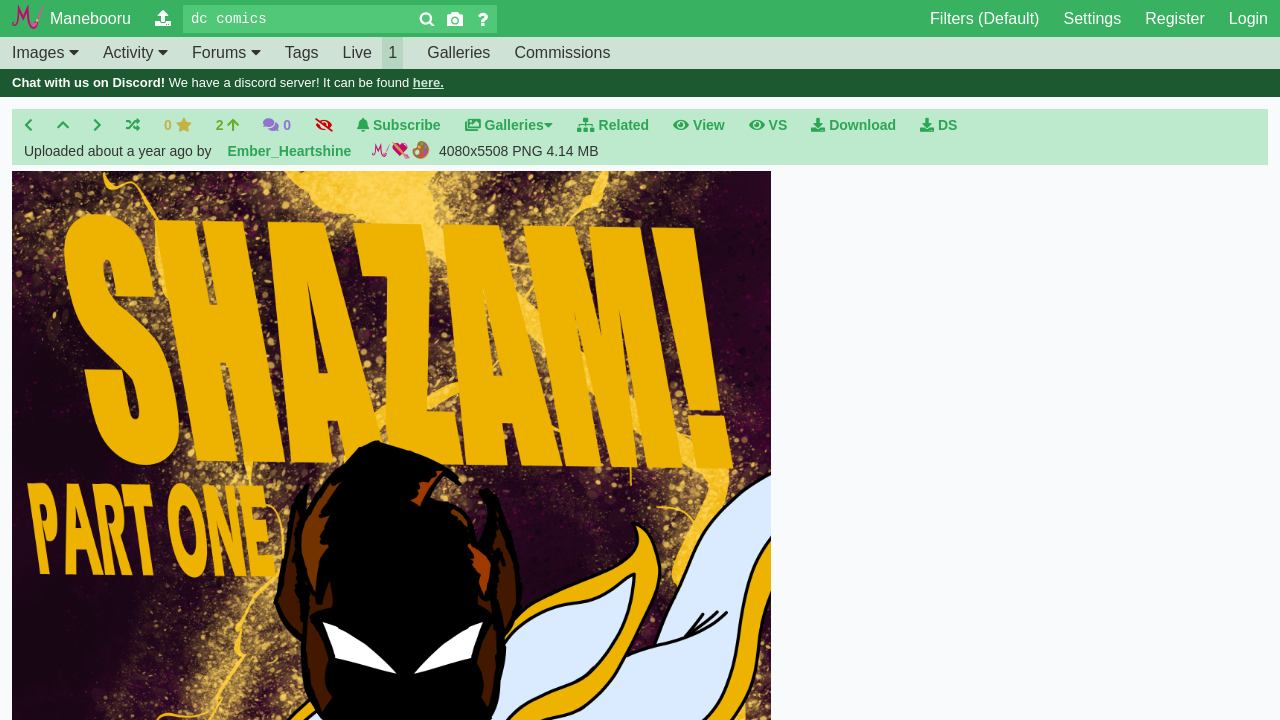Carefully observe the image and respond to the question with a detailed answer:
What is the purpose of the search bar?

The search bar is located at the top of the webpage, and it has a placeholder text that says 'For terms all required, separate with ',' or 'AND'; also supports 'OR' for optional terms and '-' or 'NOT' for negation.' This suggests that the search bar is used to search for images on the website.